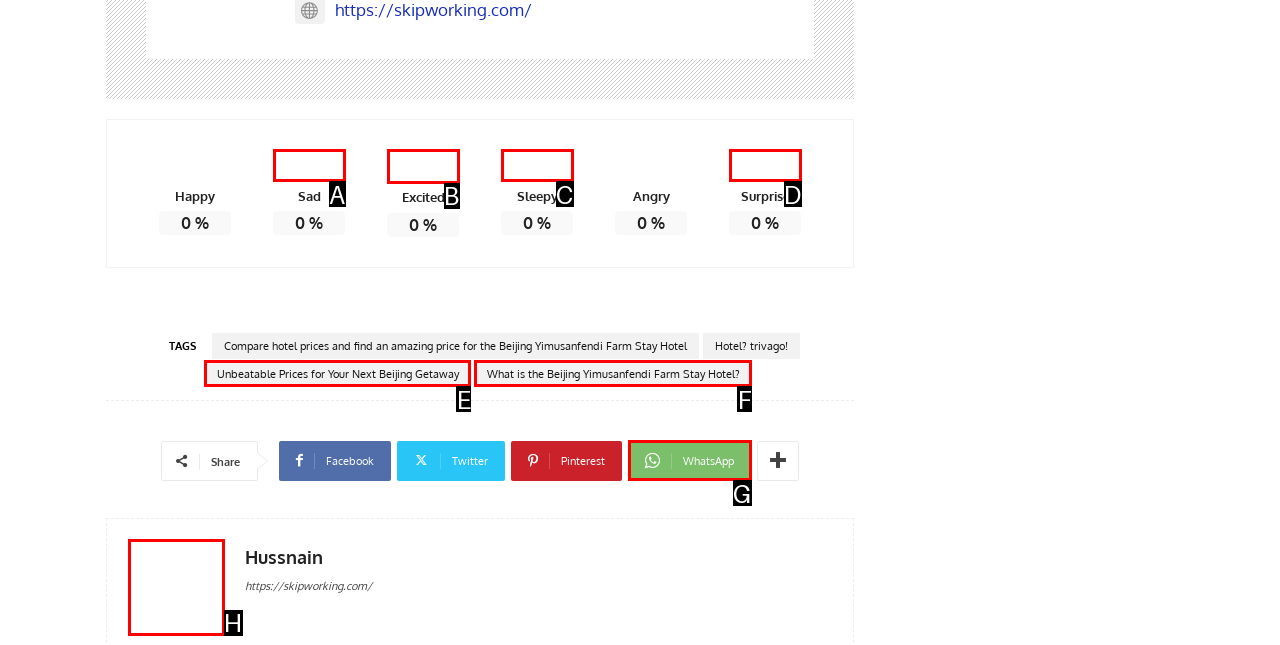Identify which HTML element to click to fulfill the following task: Visit Hussnain's profile. Provide your response using the letter of the correct choice.

H